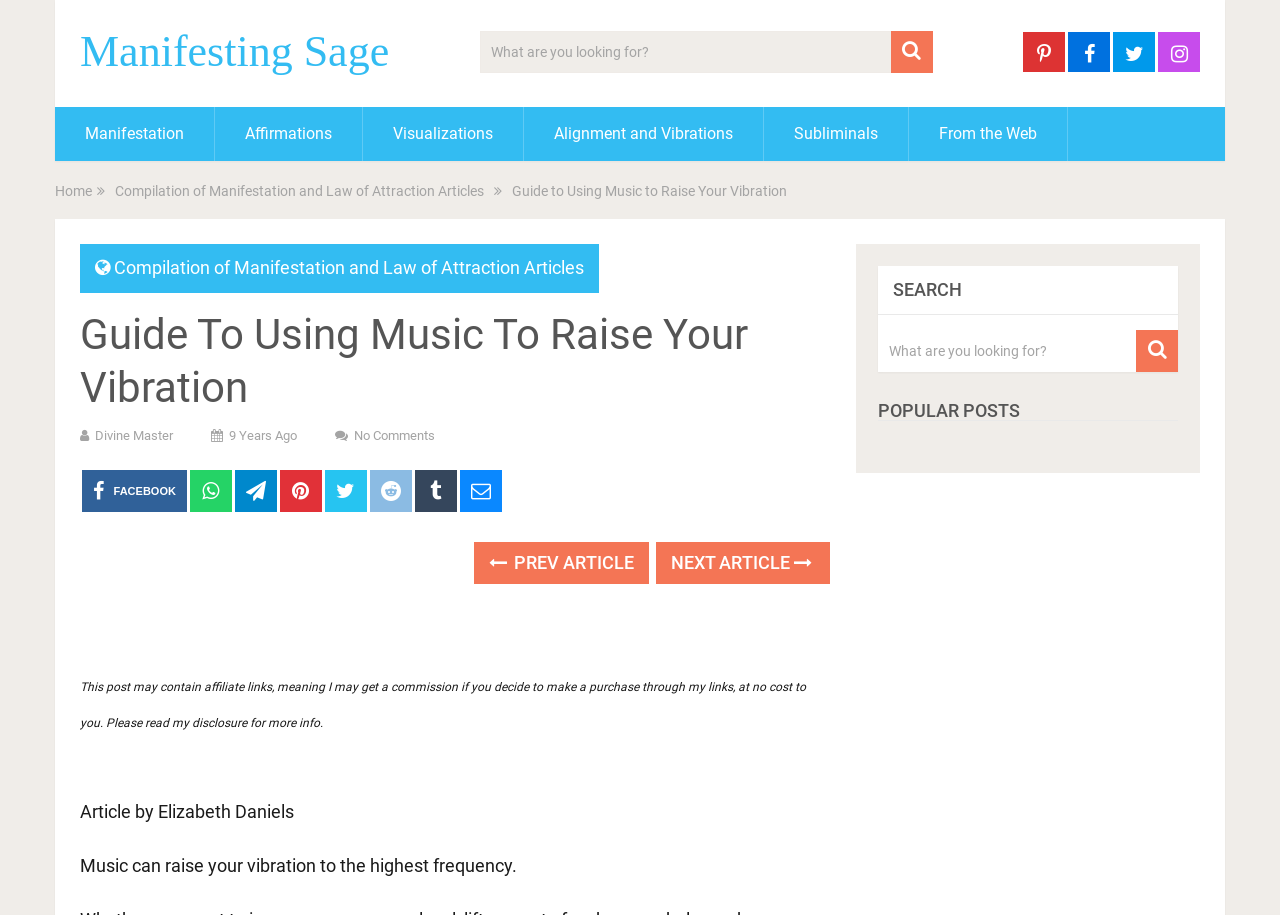Give a one-word or one-phrase response to the question:
Who is the author of the article?

Elizabeth Daniels